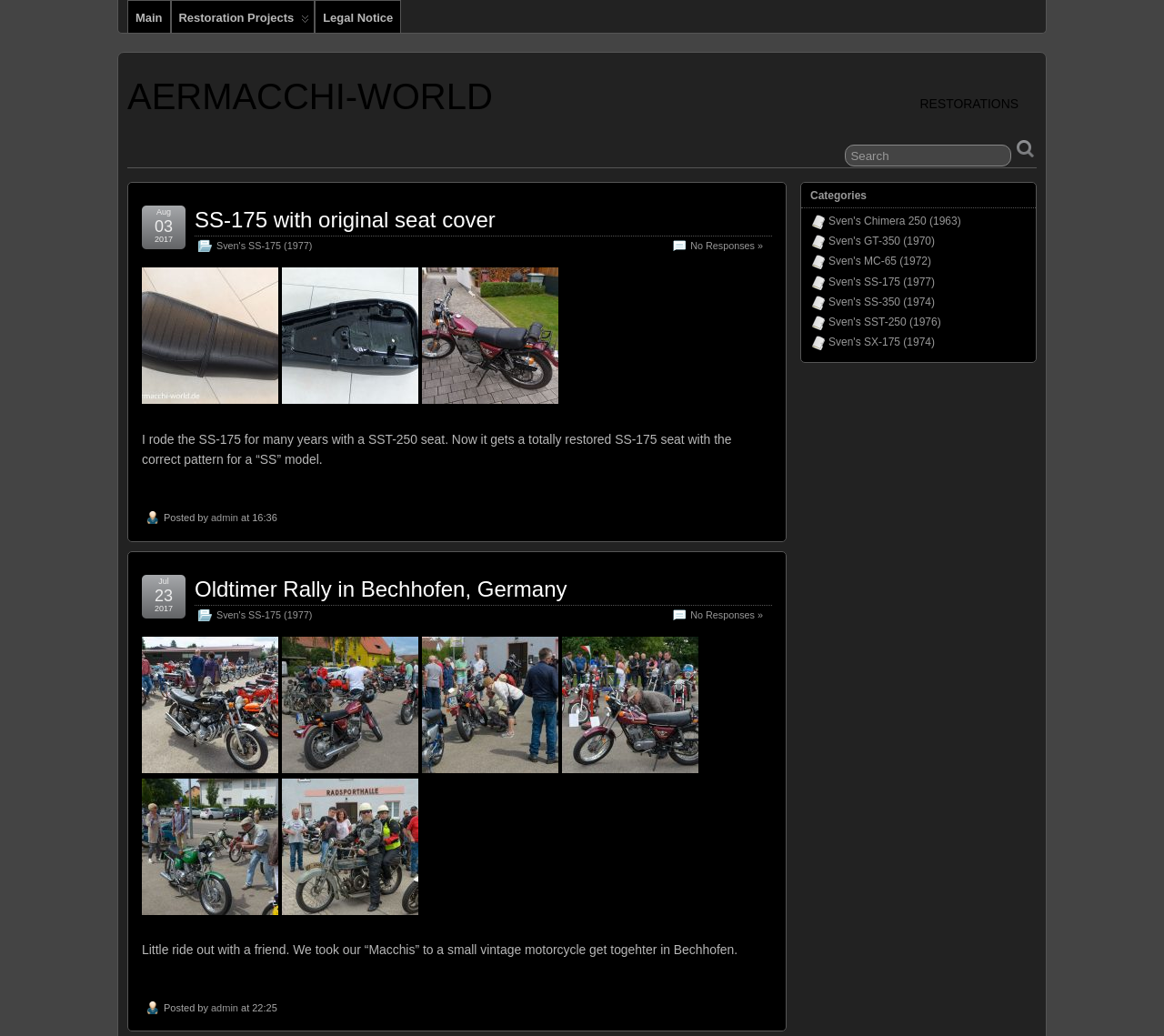Describe all visible elements and their arrangement on the webpage.

This webpage is about AERMACCHI-WORLD, specifically Sven's SS-175 (1977) restoration project. At the top, there are four links: "Main", "Restoration Projects", and "Legal Notice", aligned horizontally. Below these links, the title "AERMACCHI-WORLD" is displayed prominently.

On the left side, there is a search box with a "Search" label and a button next to it. Above the search box, the text "RESTORATIONS" is displayed.

The main content of the webpage is divided into two sections, each containing a blog post. The first post is about Sven's SS-175 with an original seat cover, and the second post is about an oldtimer rally in Bechhofen, Germany. Each post has a title, a date (August 3, 2017, and July 23, 2017, respectively), and a brief description. There are also links to the author's profile and the number of responses to each post.

Below each post, there are several links to other related articles or categories. At the bottom of the page, there is a footer section with information about the author and the posting time.

On the right side, there is a complementary section with a heading "Categories" and several links to other restoration projects, including Sven's Chimera 250, GT-350, MC-65, SS-175, SS-350, SST-250, and SX-175.